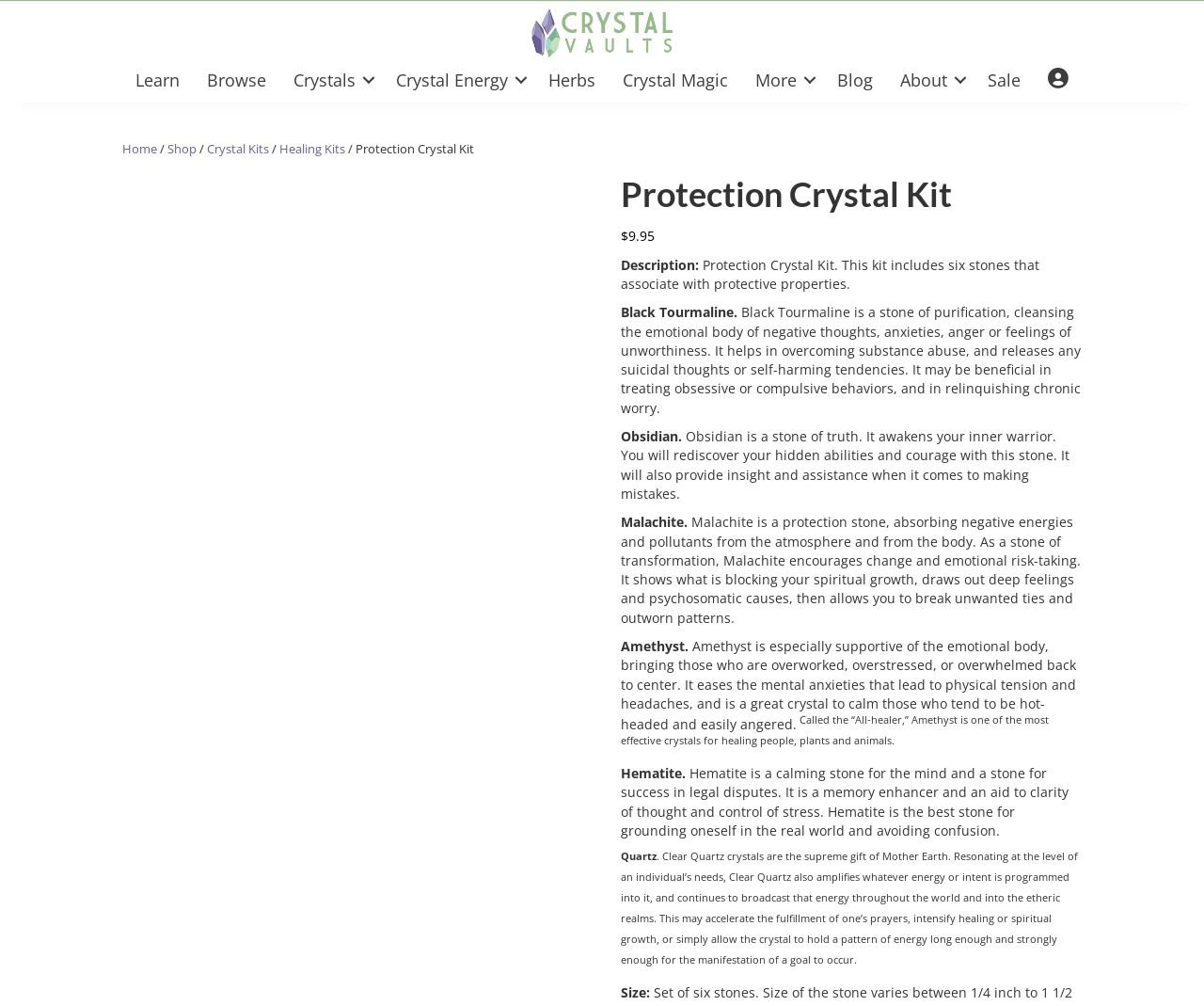Can you find the bounding box coordinates of the area I should click to execute the following instruction: "Visit Marina Textiles Inc. website"?

None